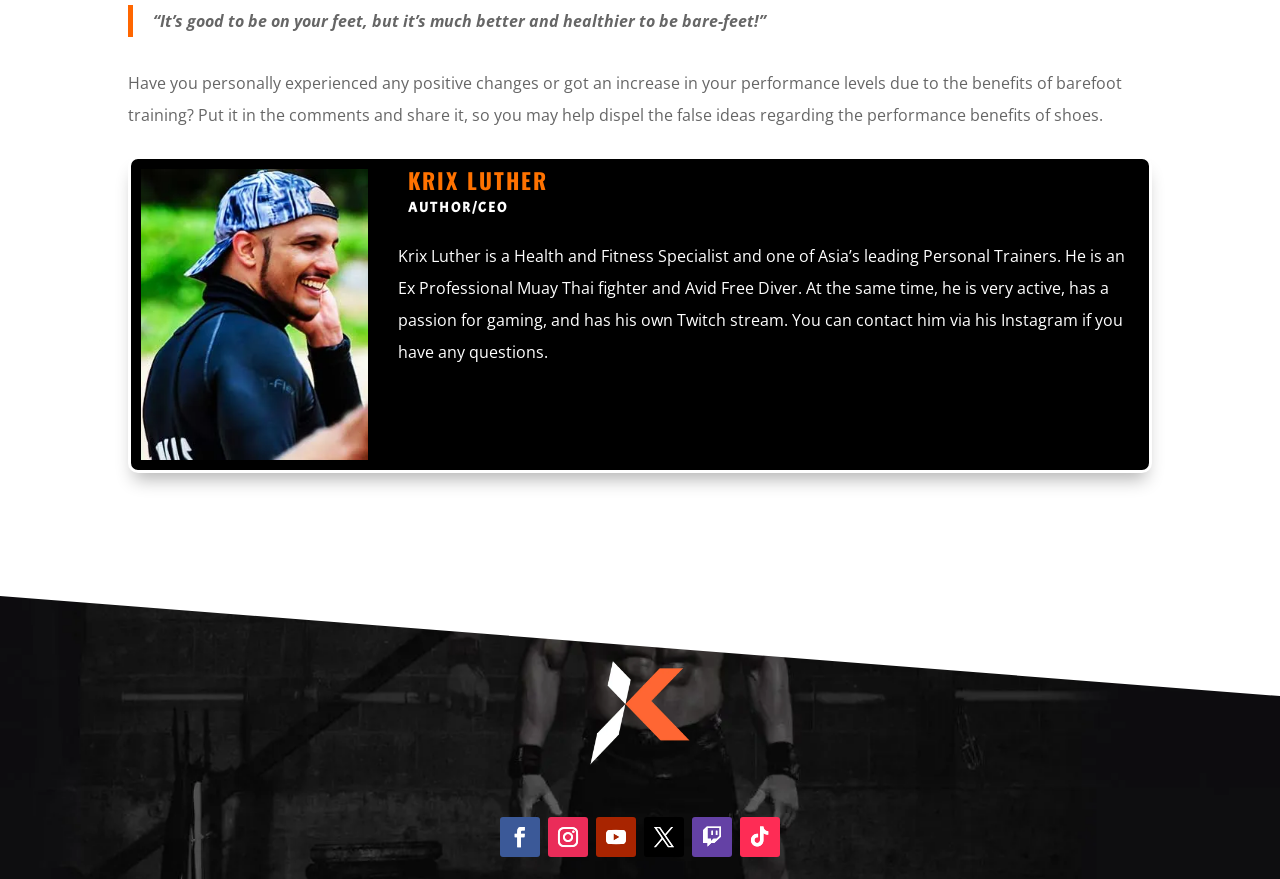What is Krix Luther's profession?
From the screenshot, provide a brief answer in one word or phrase.

Health and Fitness Specialist